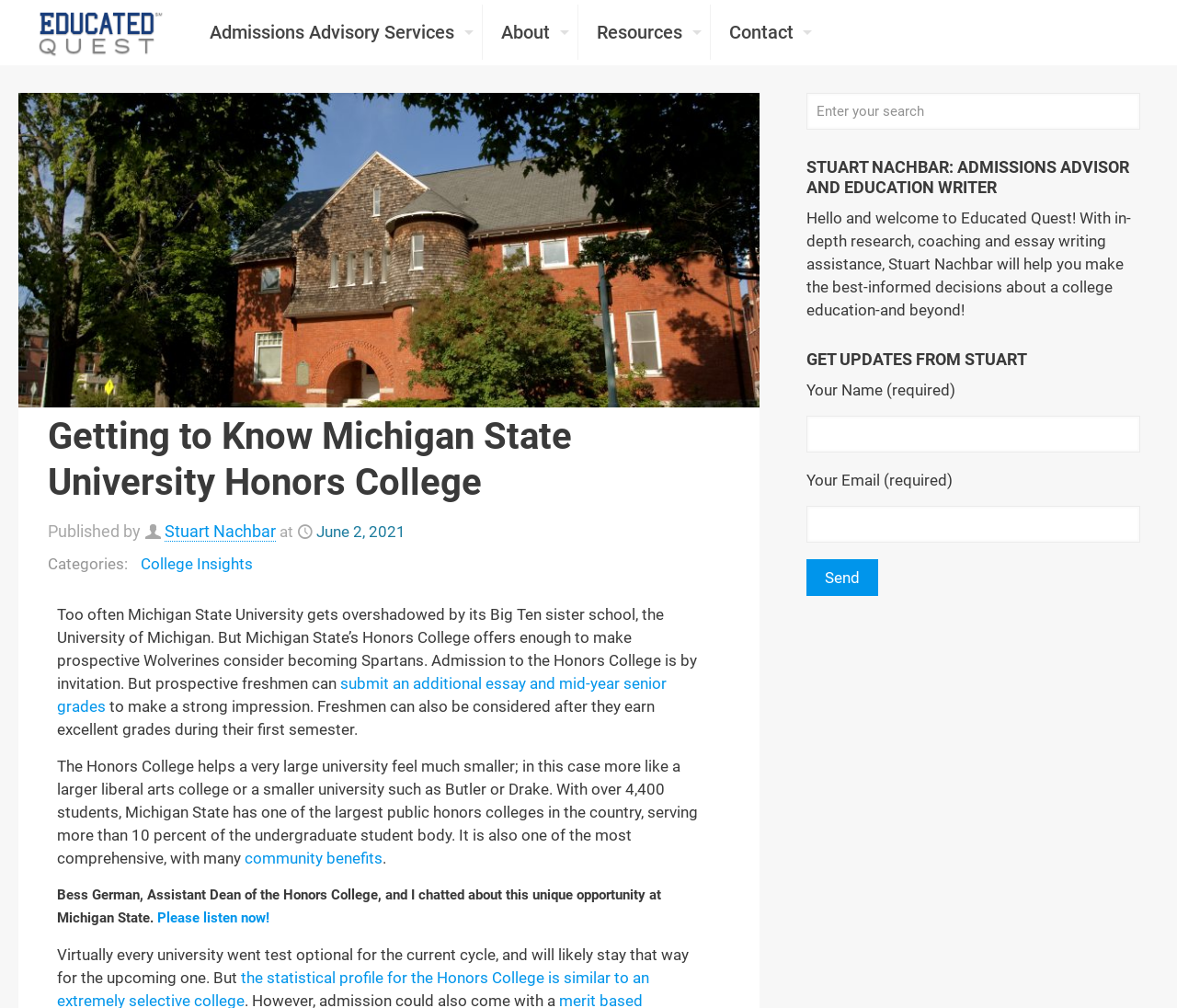How can freshmen be considered for the Honors College?
Please answer using one word or phrase, based on the screenshot.

By submitting an additional essay and mid-year senior grades